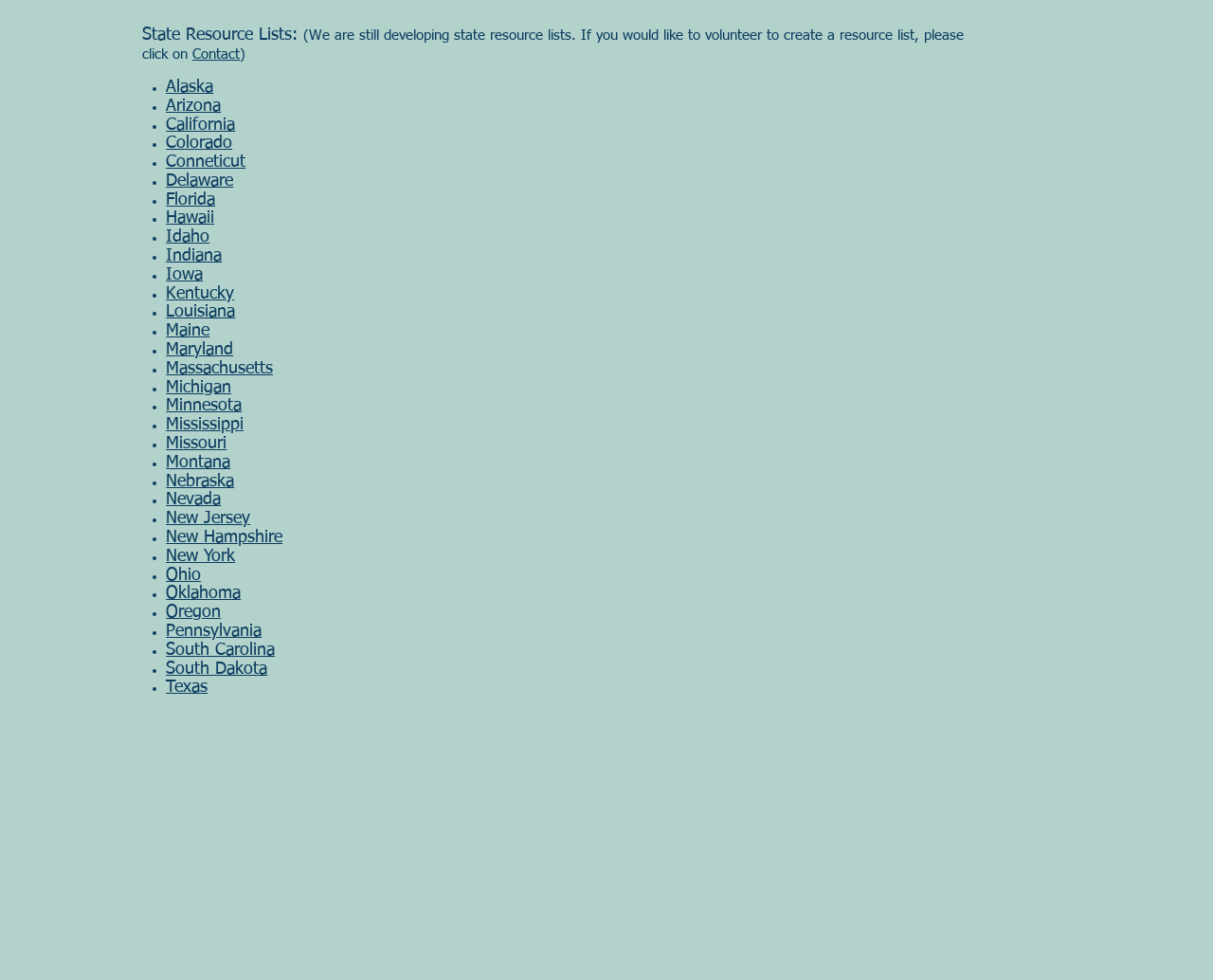Identify the bounding box coordinates for the region to click in order to carry out this instruction: "View Alaska resource list". Provide the coordinates using four float numbers between 0 and 1, formatted as [left, top, right, bottom].

[0.137, 0.08, 0.176, 0.098]